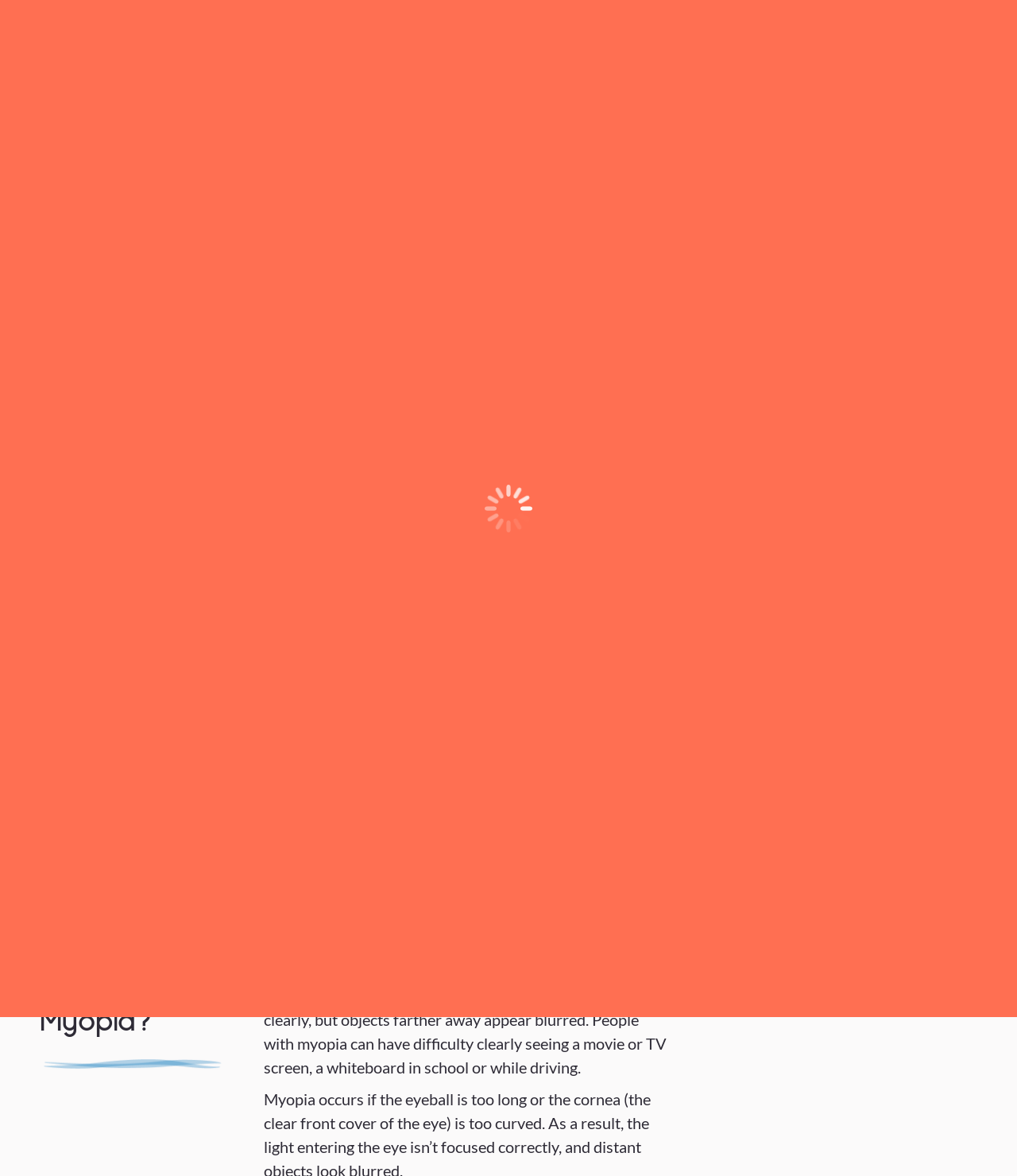Please locate the bounding box coordinates of the element that needs to be clicked to achieve the following instruction: "Click on the 'Schedule' link". The coordinates should be four float numbers between 0 and 1, i.e., [left, top, right, bottom].

[0.903, 0.027, 0.984, 0.054]